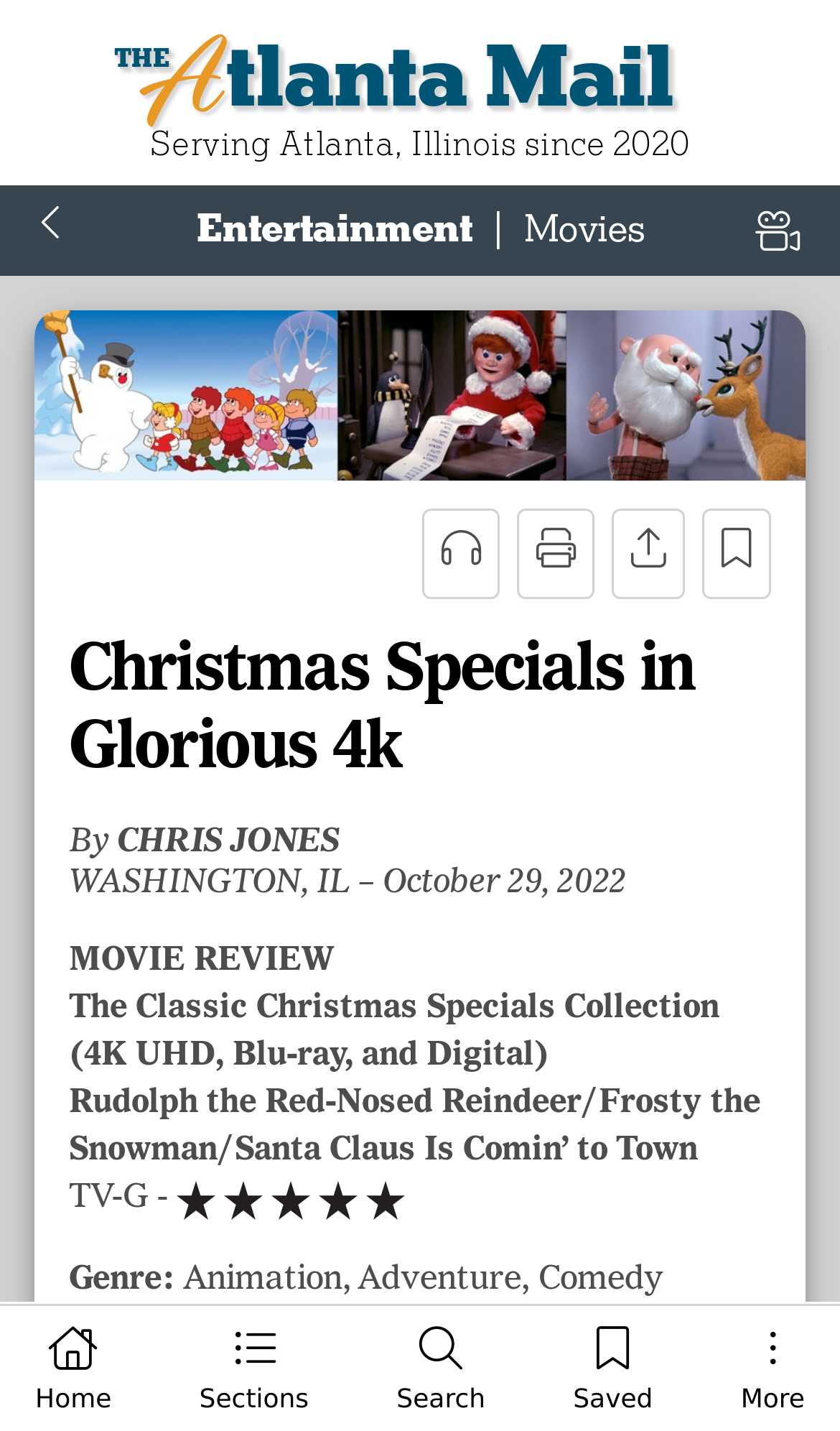Extract the main headline from the webpage and generate its text.

Christmas Specials in Glorious 4k